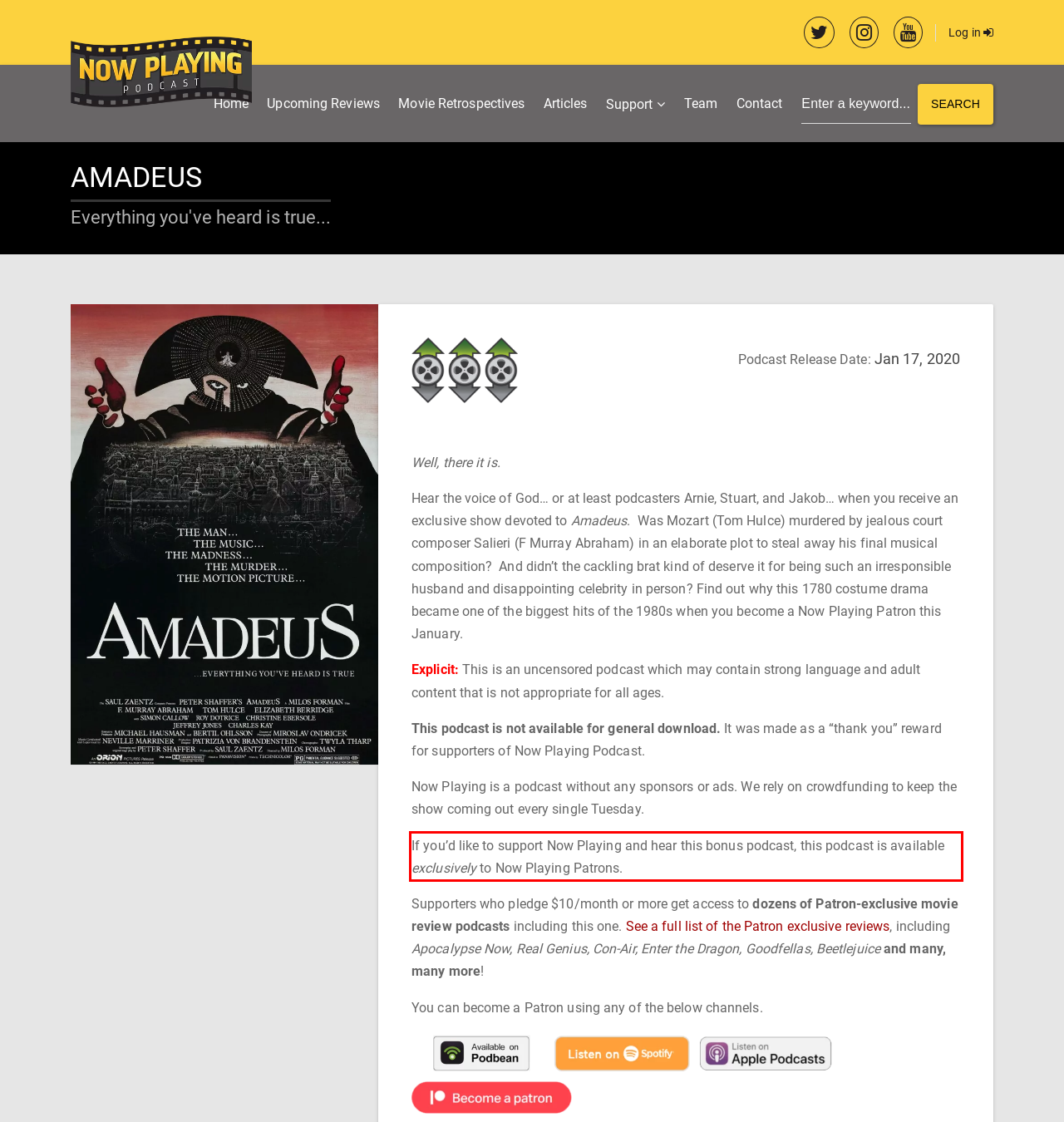Look at the screenshot of the webpage, locate the red rectangle bounding box, and generate the text content that it contains.

If you’d like to support Now Playing and hear this bonus podcast, this podcast is available exclusively to Now Playing Patrons.